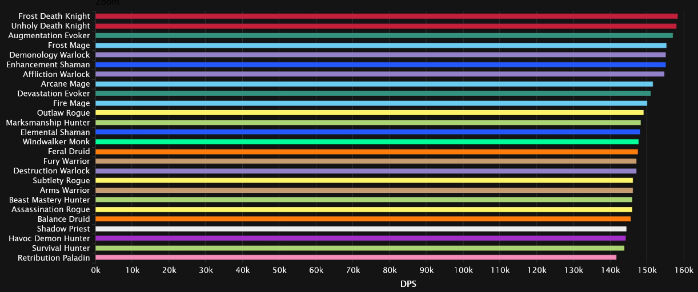Which classes lead in DPS?
Analyze the screenshot and provide a detailed answer to the question.

According to the graphical representation, the Frost Death Knight and Unholy Death Knight lead in DPS, showcasing their dominance in this week's results, as indicated by their position at the top of the chart.